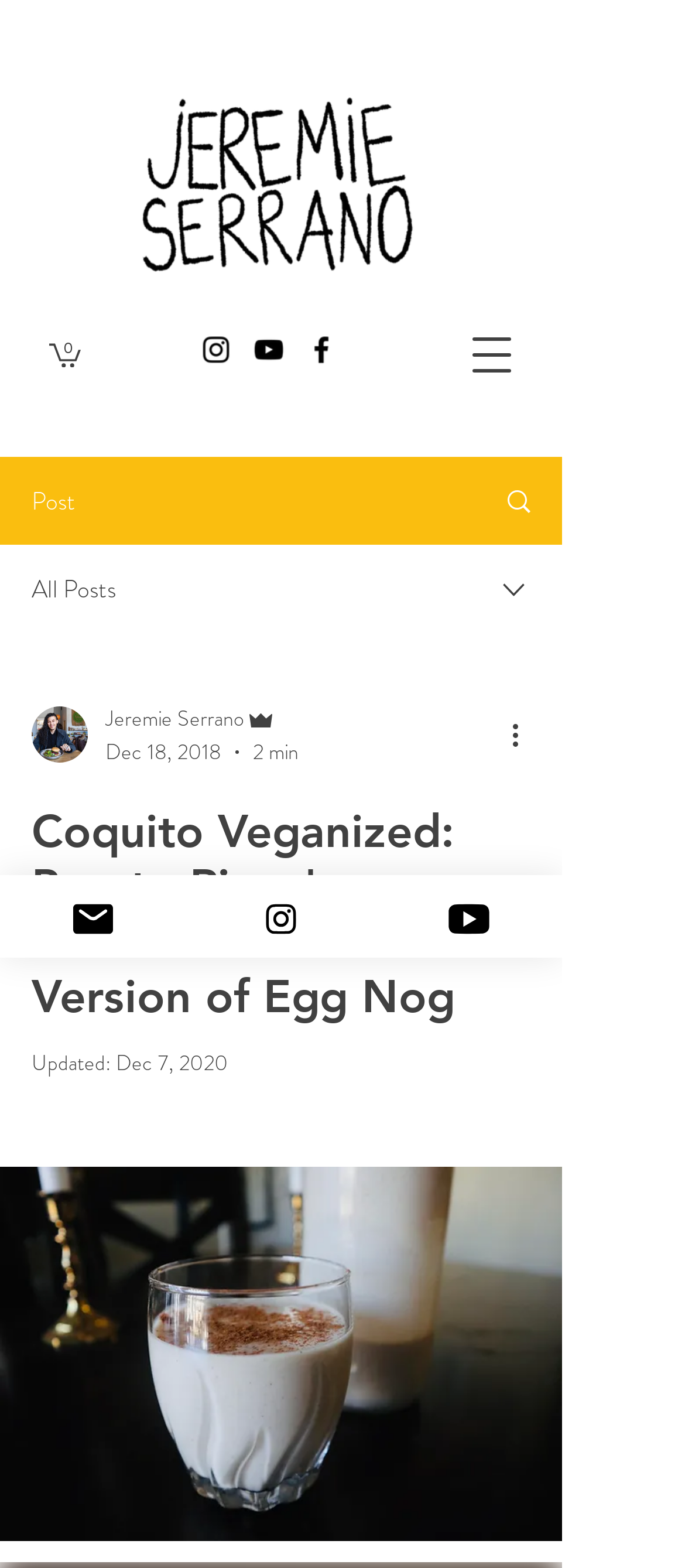Provide the bounding box coordinates of the UI element this sentence describes: "aria-label="Black Facebook Icon"".

[0.444, 0.212, 0.495, 0.234]